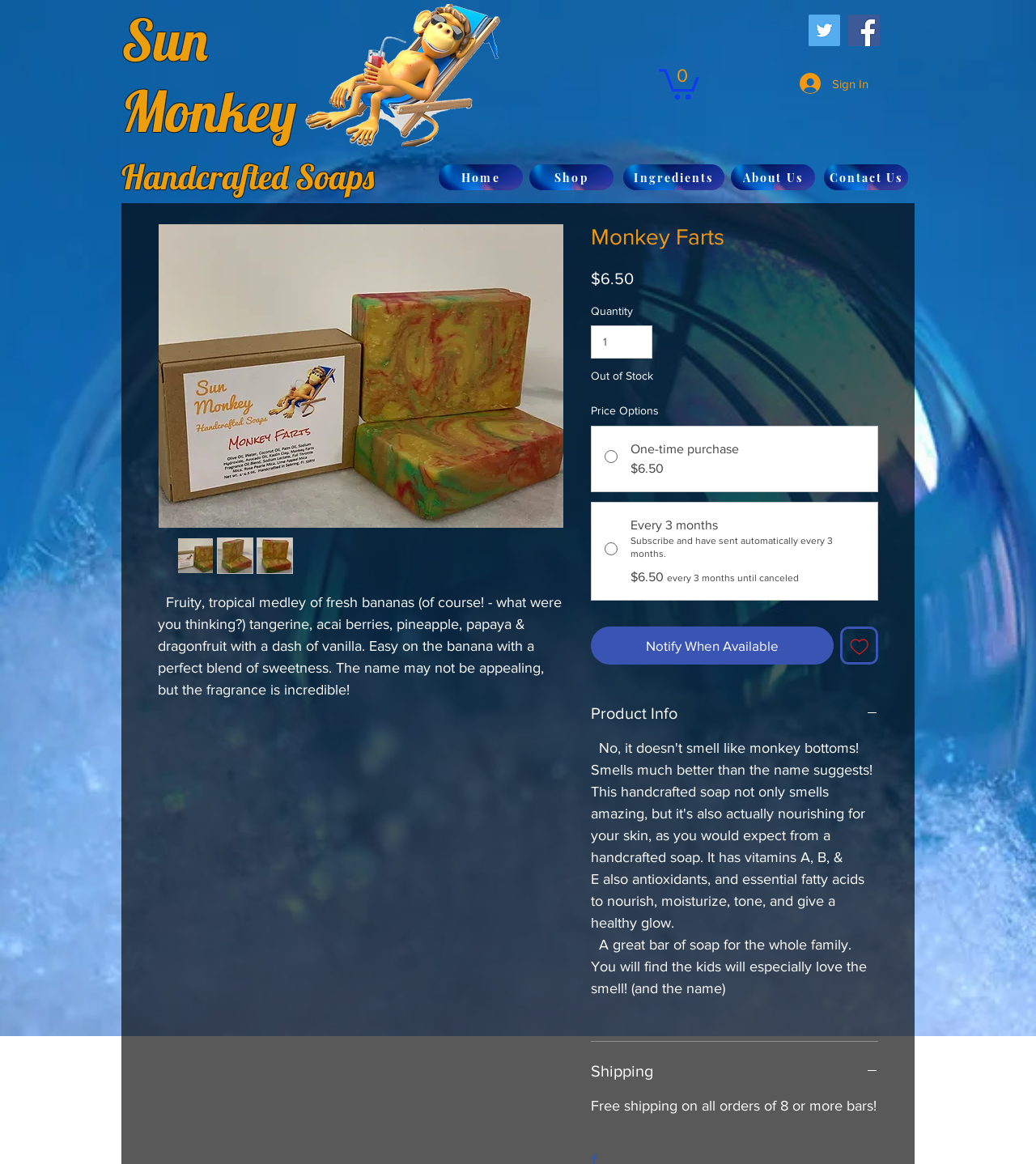What is the minimum quantity of soap that can be purchased?
We need a detailed and exhaustive answer to the question. Please elaborate.

I found the minimum quantity of soap that can be purchased by looking at the spinbutton element with the valuemin attribute set to 1, which indicates that the minimum quantity is 1.